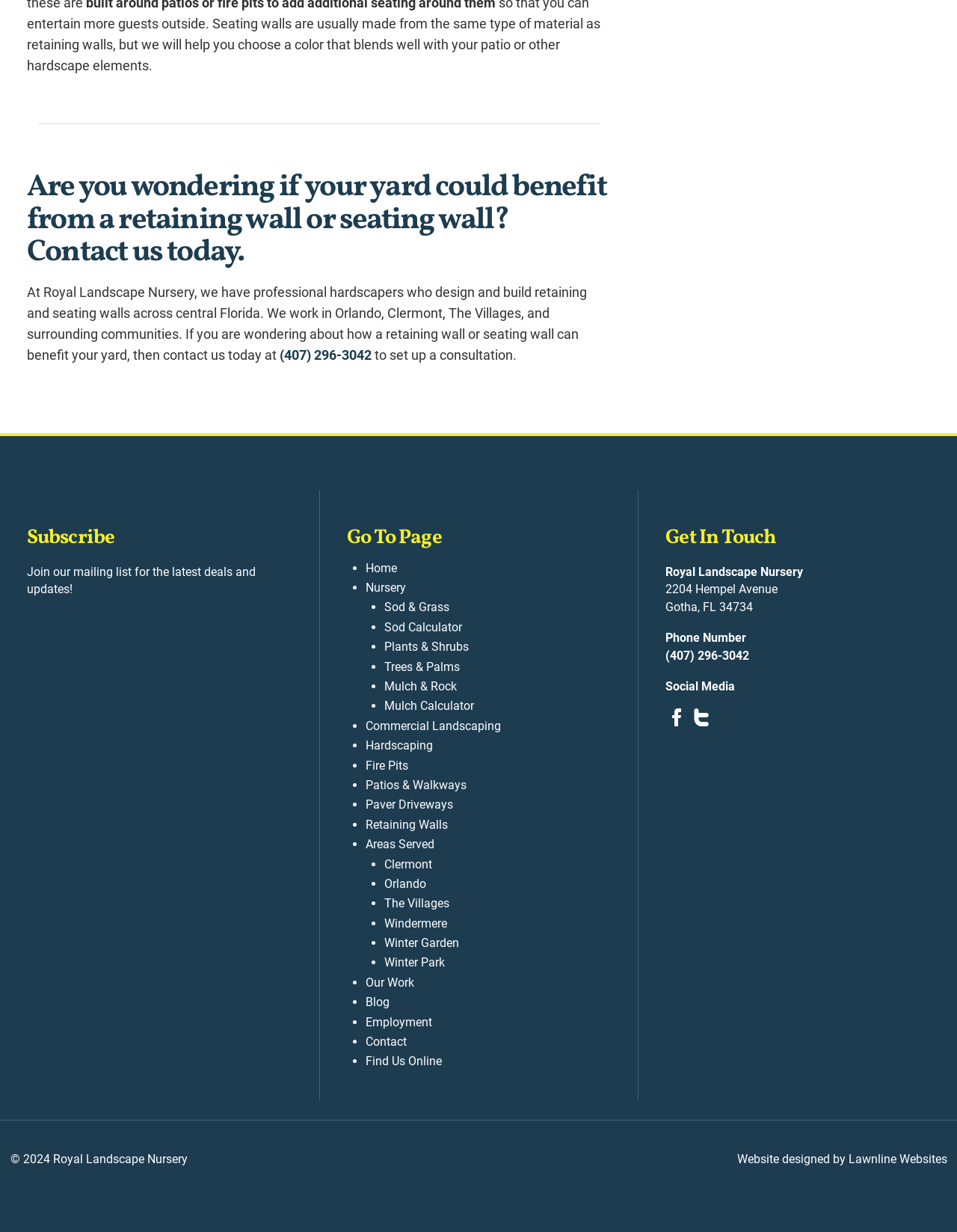Find the bounding box coordinates for the area that should be clicked to accomplish the instruction: "read about the photographer".

None